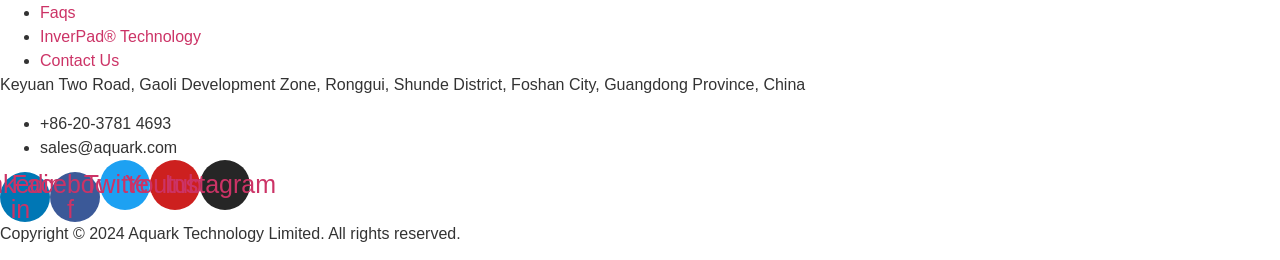Determine the bounding box of the UI component based on this description: "Youtube". The bounding box coordinates should be four float values between 0 and 1, i.e., [left, top, right, bottom].

[0.117, 0.614, 0.156, 0.806]